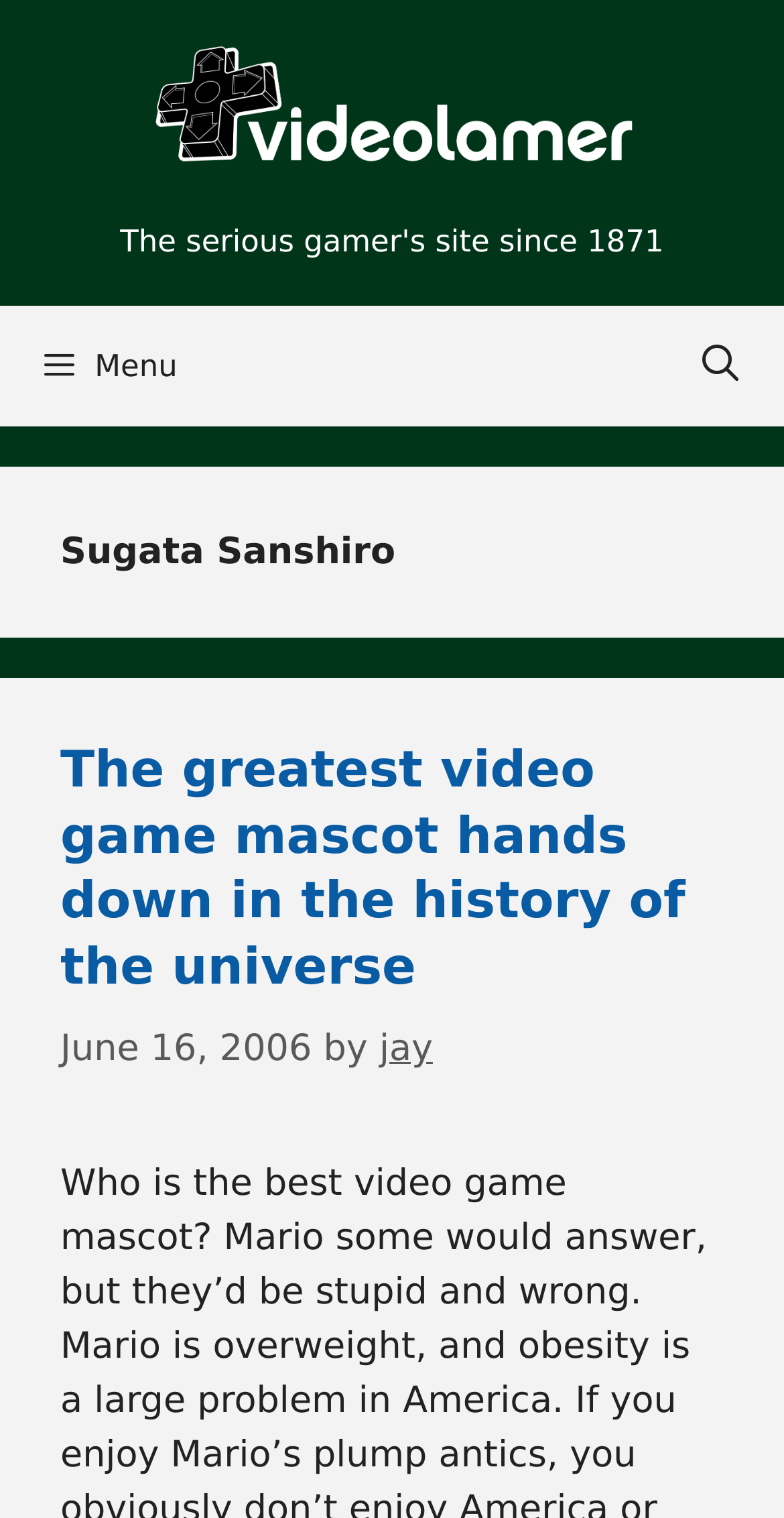Use a single word or phrase to answer the following:
What is the name of the video game mascot?

Sugata Sanshiro